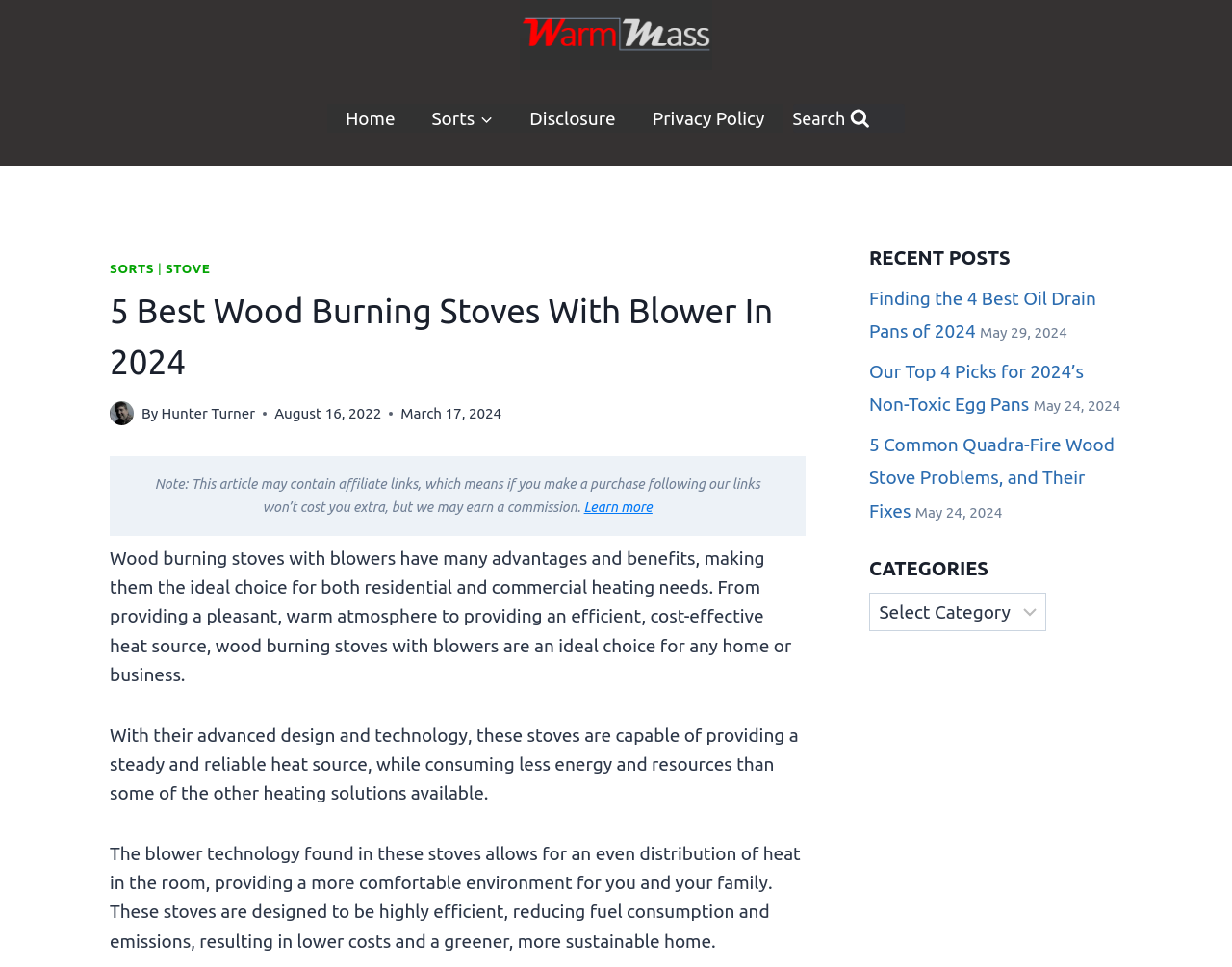Provide the bounding box coordinates of the section that needs to be clicked to accomplish the following instruction: "Learn more about affiliate links."

[0.474, 0.516, 0.53, 0.532]